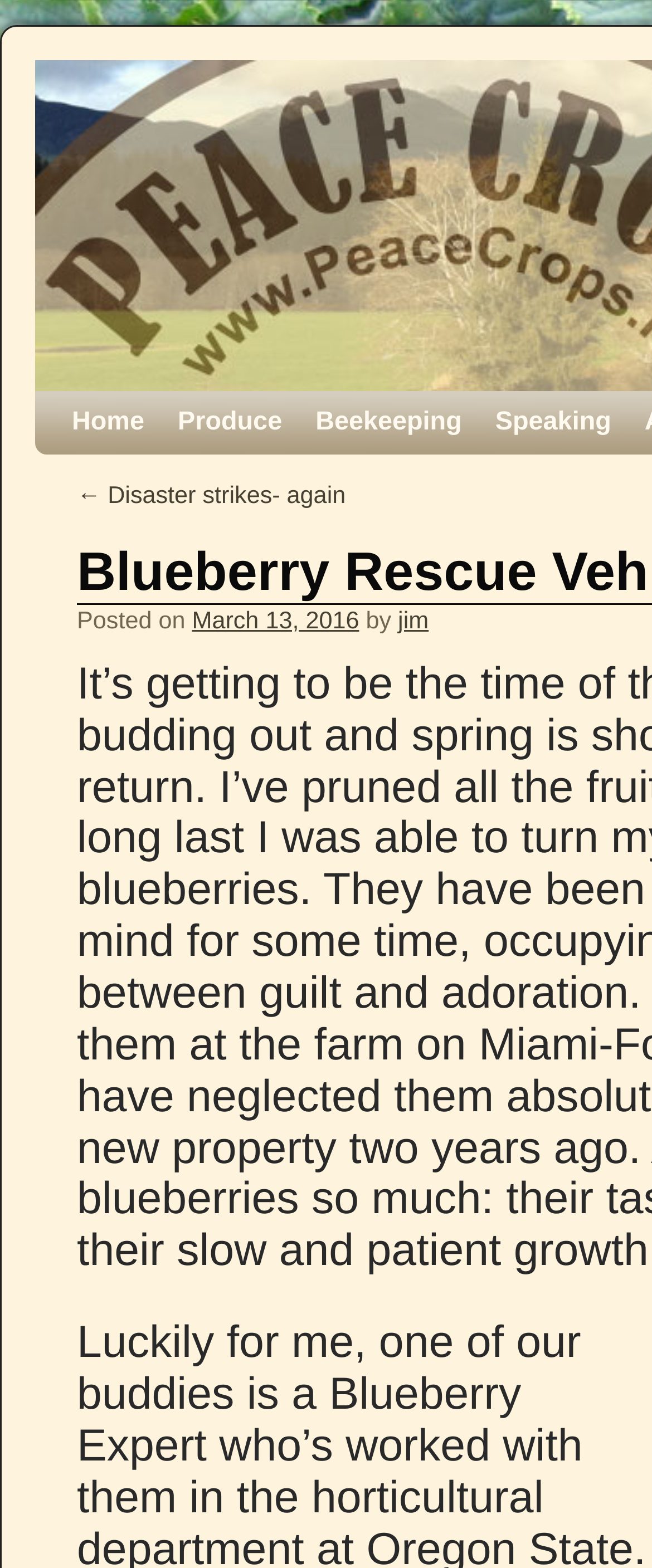Provide a comprehensive caption for the webpage.

The webpage appears to be a blog or article page from Peace Crops, with a focus on the Blueberry Rescue Vehicle. At the top, there is a navigation menu with four links: "Home", "Produce", "Beekeeping", and "Speaking", which are positioned horizontally and evenly spaced.

Below the navigation menu, there is a featured article or blog post. The title of the article is not explicitly stated, but it seems to be related to a disaster, as indicated by the link "← Disaster strikes- again" positioned at the top-left of the article section. 

The article metadata is displayed below the title, including the posting date "March 13, 2016" and the author "jim", which are positioned on the same line. The posting date is located to the right of the "Posted on" label, and the author's name is located to the right of the "by" label.